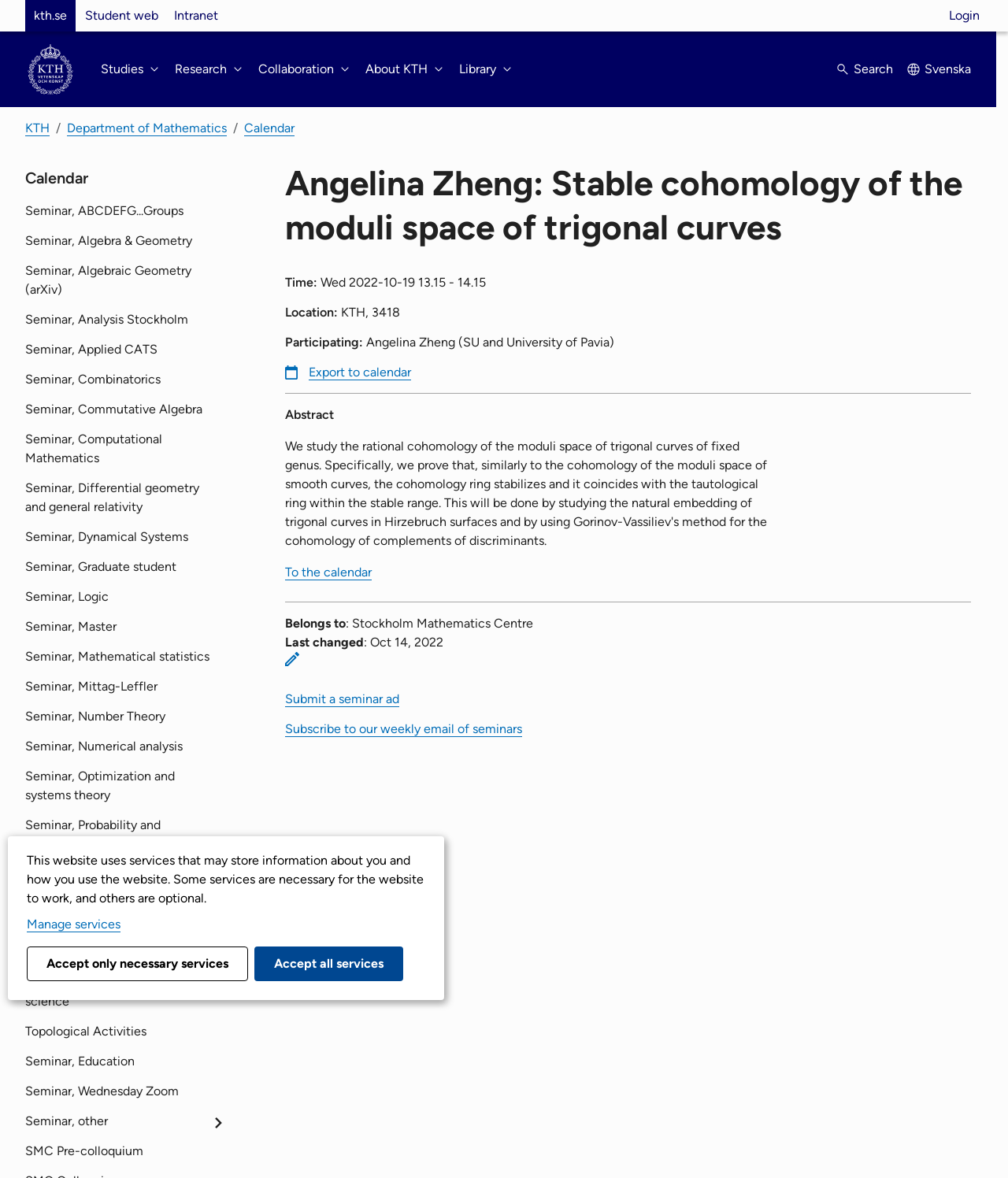Find and extract the text of the primary heading on the webpage.

Angelina Zheng: Stable cohomology of the moduli space of trigonal curves